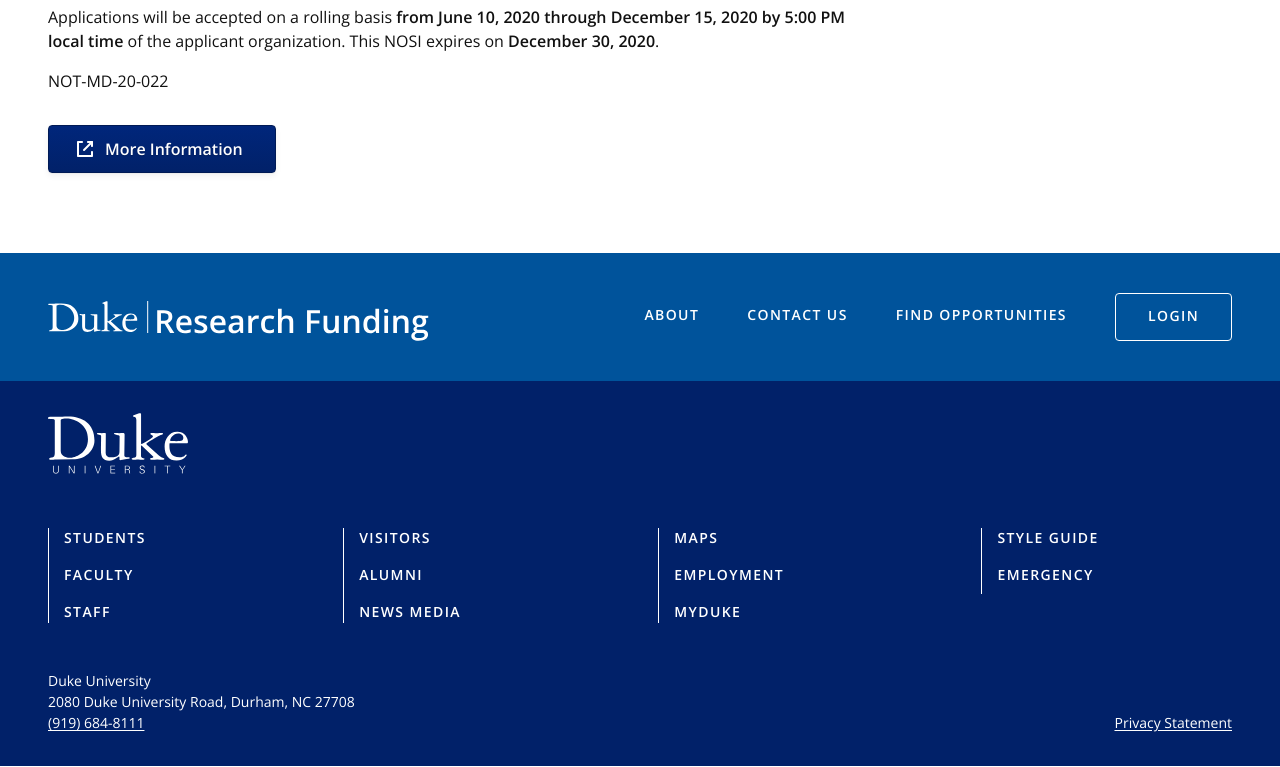Identify the bounding box coordinates of the clickable region required to complete the instruction: "Go to 'Research Funding'". The coordinates should be given as four float numbers within the range of 0 and 1, i.e., [left, top, right, bottom].

[0.038, 0.371, 0.336, 0.455]